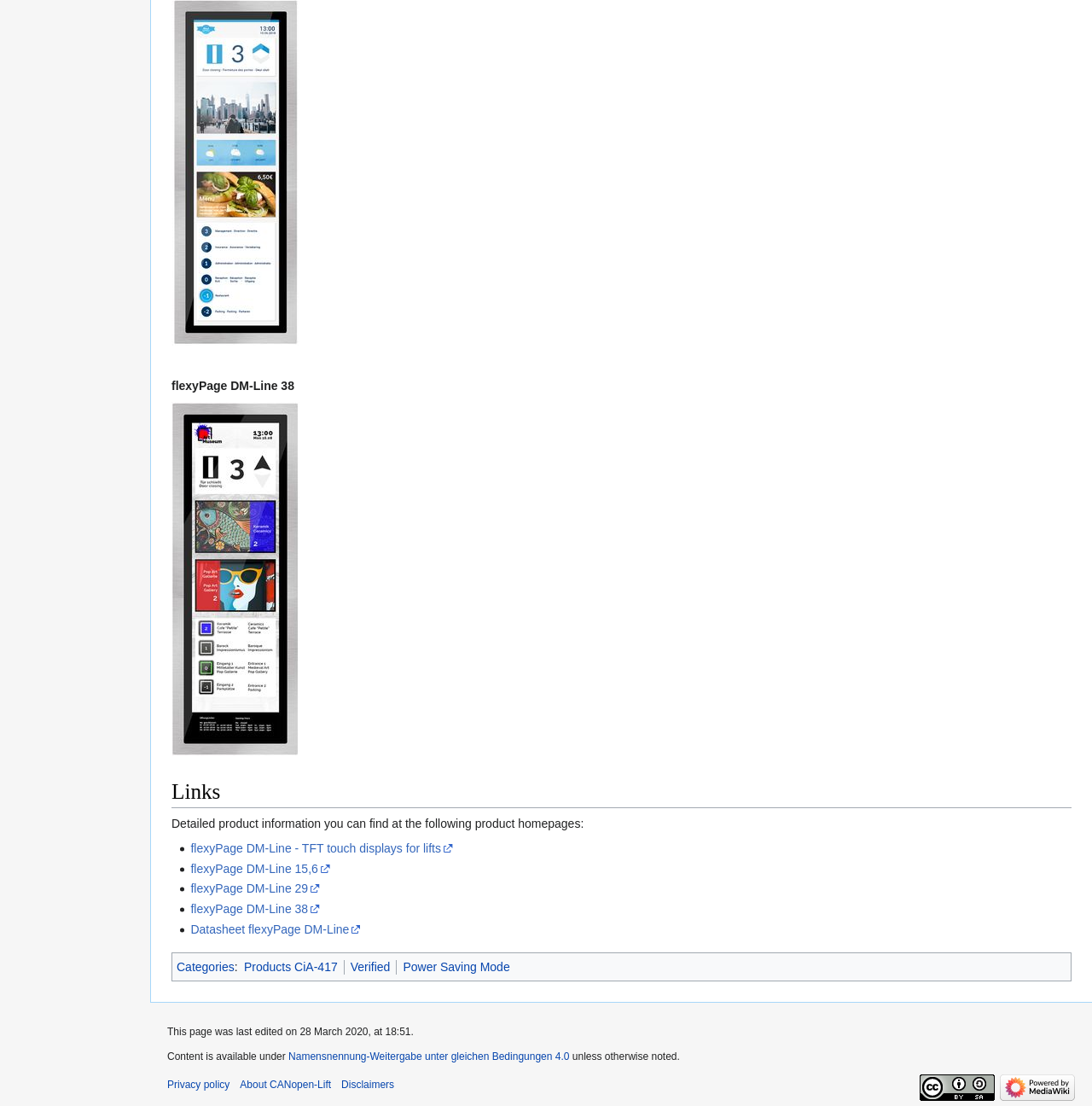Please locate the bounding box coordinates of the region I need to click to follow this instruction: "Go to the product homepage for flexyPage DM-Line - TFT touch displays for lifts".

[0.175, 0.761, 0.415, 0.773]